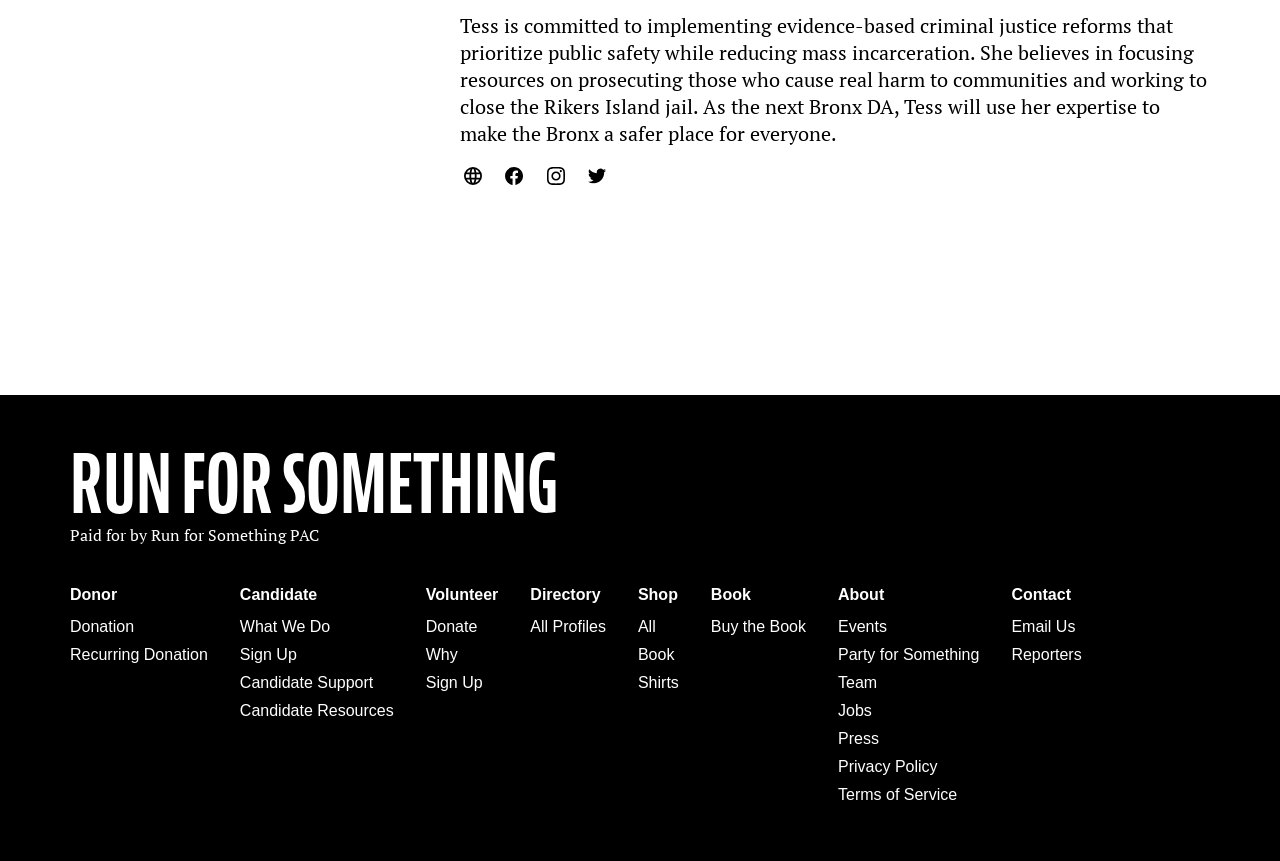Based on the element description "Candidate Resources", predict the bounding box coordinates of the UI element.

[0.187, 0.809, 0.308, 0.842]